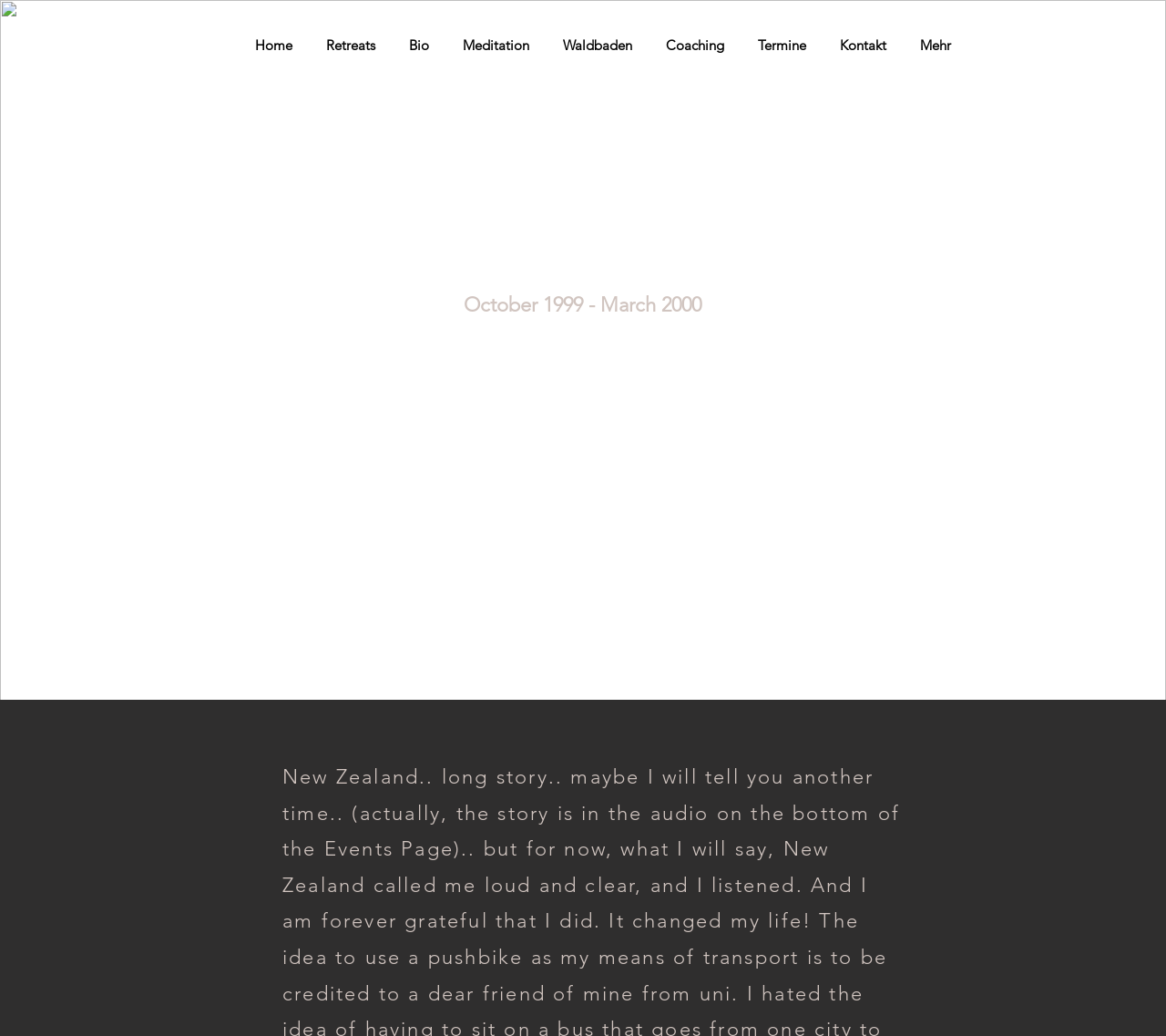Find the bounding box coordinates of the element's region that should be clicked in order to follow the given instruction: "check Waldbaden". The coordinates should consist of four float numbers between 0 and 1, i.e., [left, top, right, bottom].

[0.468, 0.022, 0.556, 0.066]